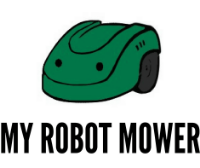Please give a succinct answer to the question in one word or phrase:
What is the purpose of the image?

Logo or visual element